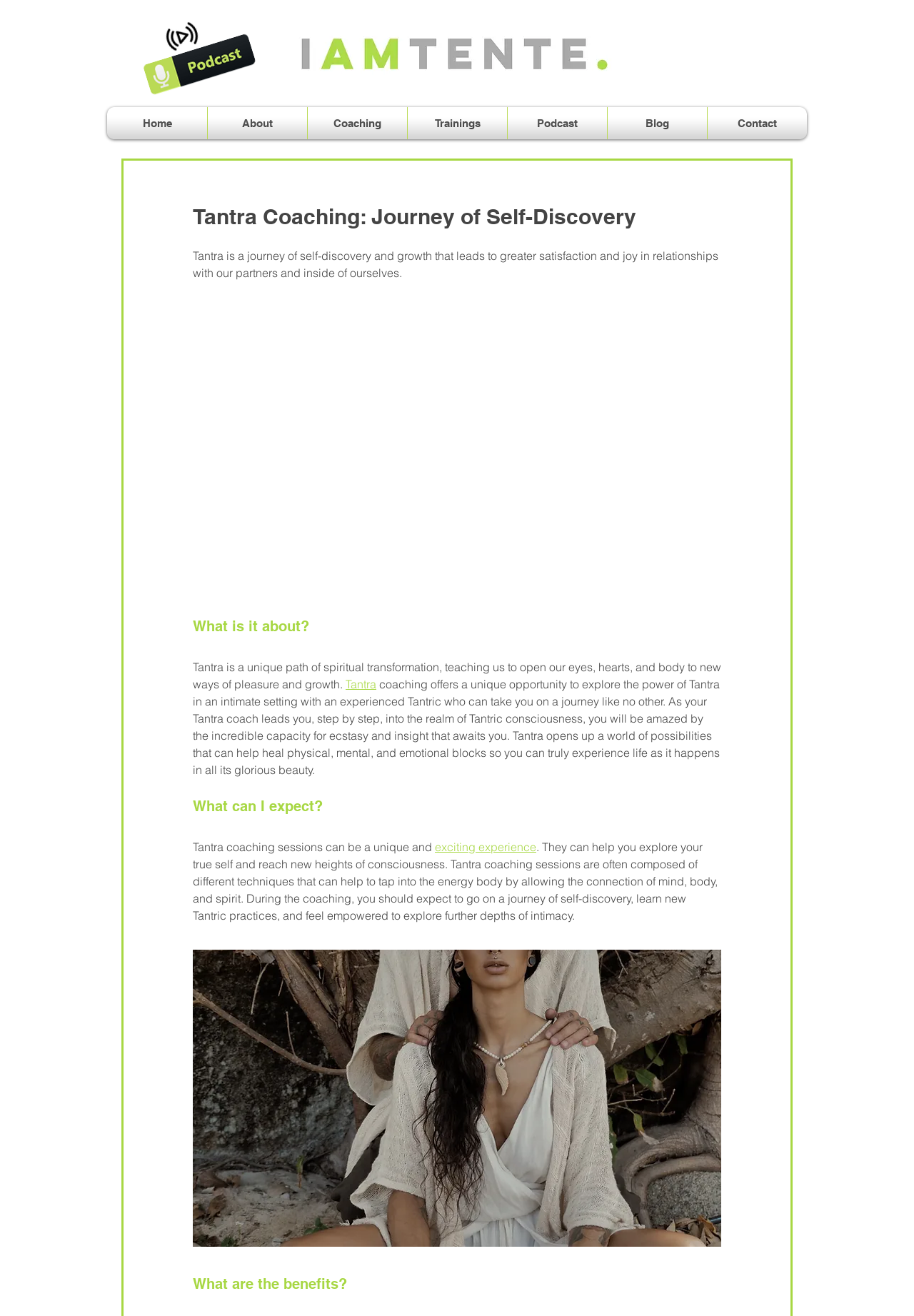Please determine the bounding box coordinates of the element to click in order to execute the following instruction: "Click on the 'Tantric Couple' button". The coordinates should be four float numbers between 0 and 1, specified as [left, top, right, bottom].

[0.211, 0.722, 0.789, 0.948]